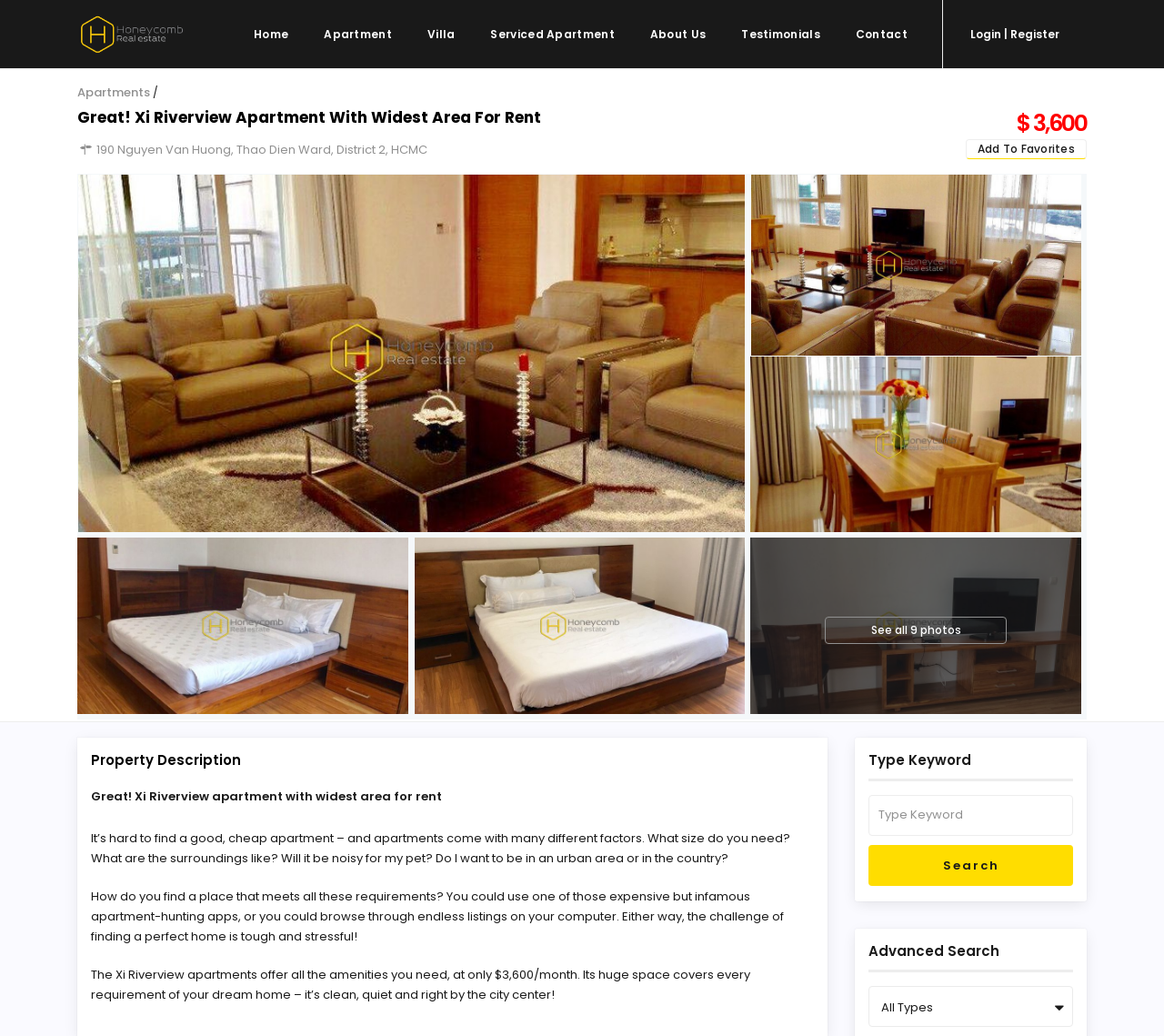With reference to the image, please provide a detailed answer to the following question: What is the price of the Xi Riverview apartment?

I found the price of the Xi Riverview apartment by looking at the static text element that says '$ 3,600' located at the top right of the webpage.